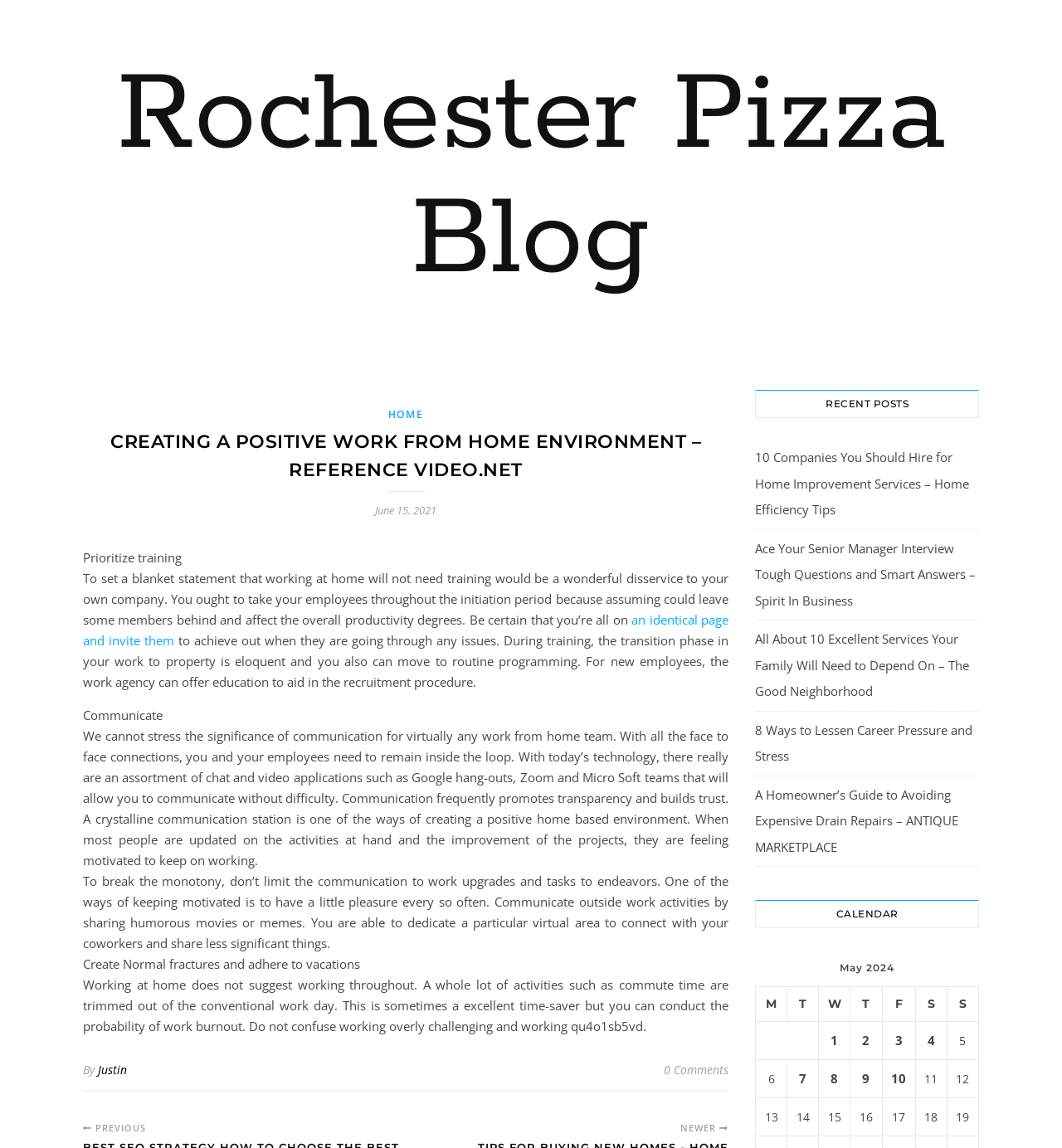Find the bounding box coordinates for the element that must be clicked to complete the instruction: "Click on the link 'an identical page and invite them'". The coordinates should be four float numbers between 0 and 1, indicated as [left, top, right, bottom].

[0.078, 0.533, 0.686, 0.565]